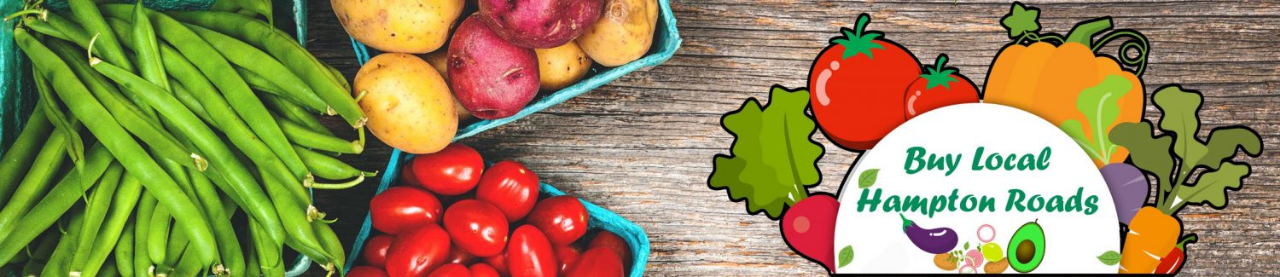Use a single word or phrase to respond to the question:
What is the message on the graphic?

Buy Local Hampton Roads